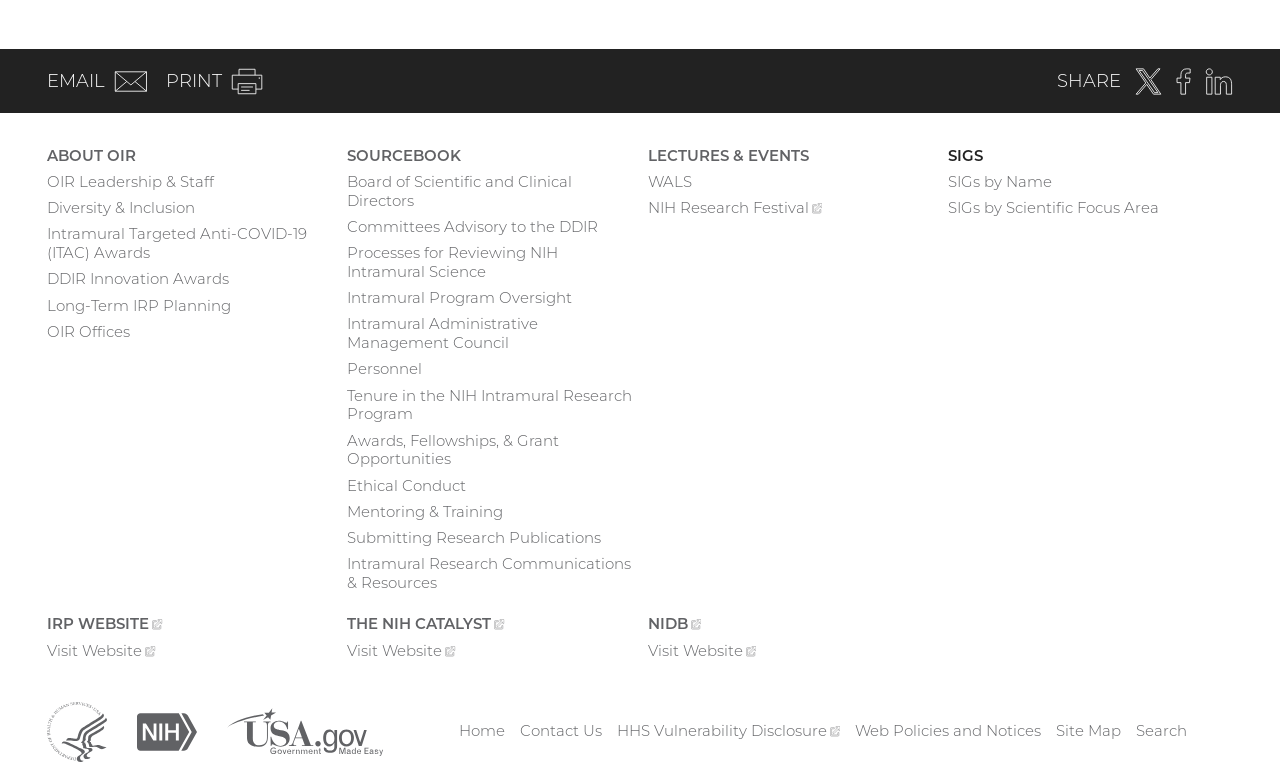Please pinpoint the bounding box coordinates for the region I should click to adhere to this instruction: "Check out WALS lectures".

[0.506, 0.216, 0.54, 0.249]